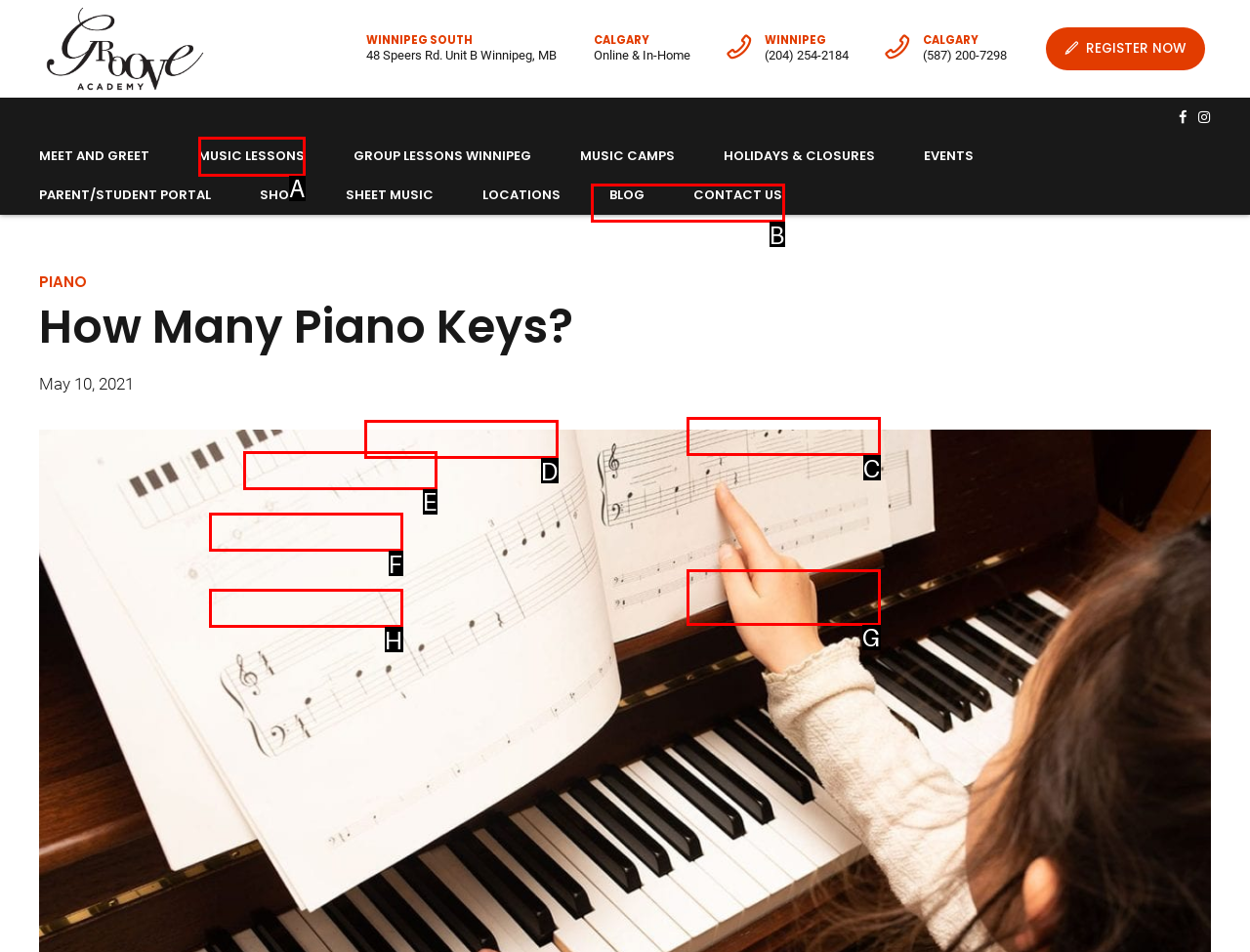Identify the correct lettered option to click in order to perform this task: Visit the 'MUSIC LESSONS' page. Respond with the letter.

A